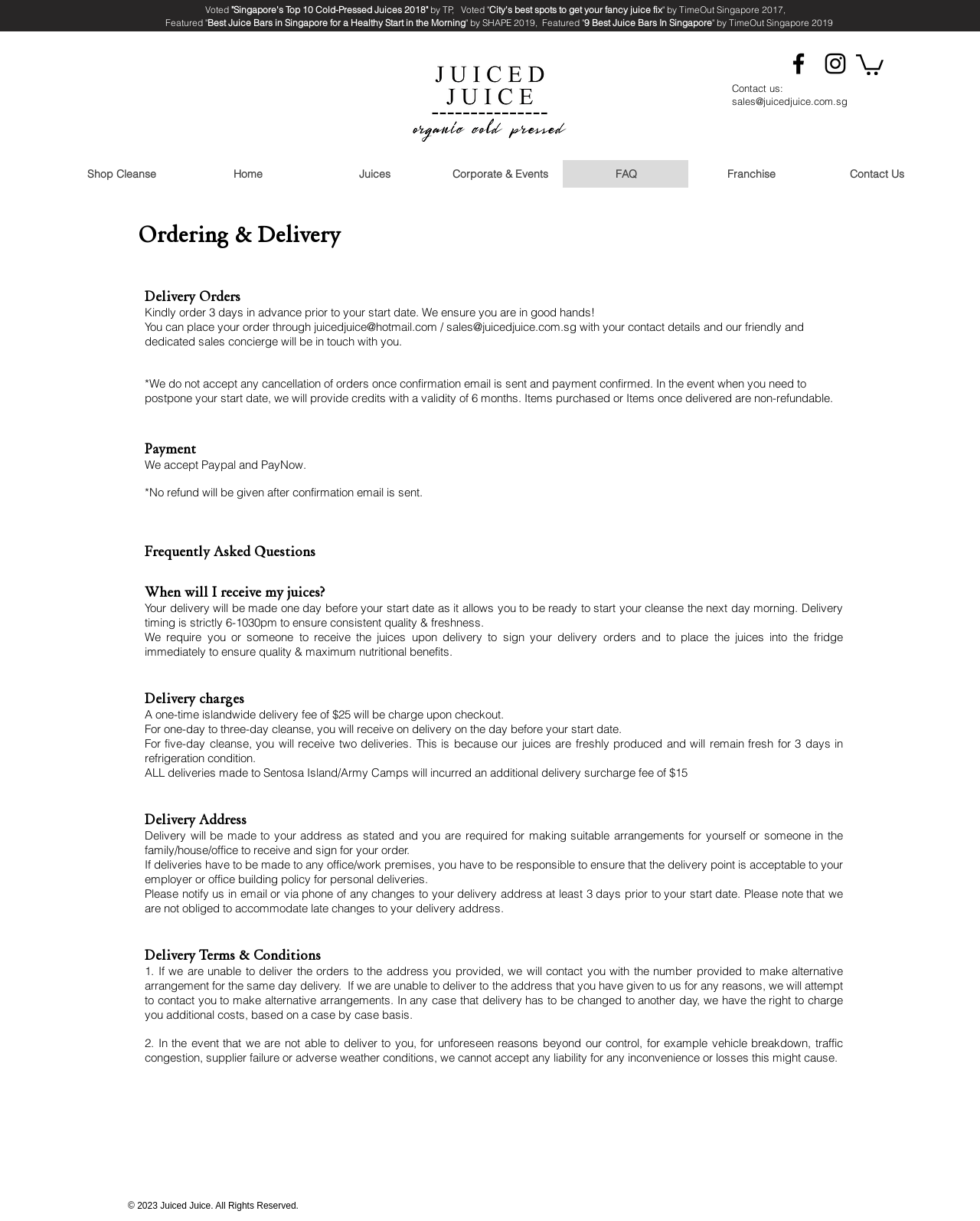Extract the main heading from the webpage content.

Contact us: sales@juicedjuice.com.sg